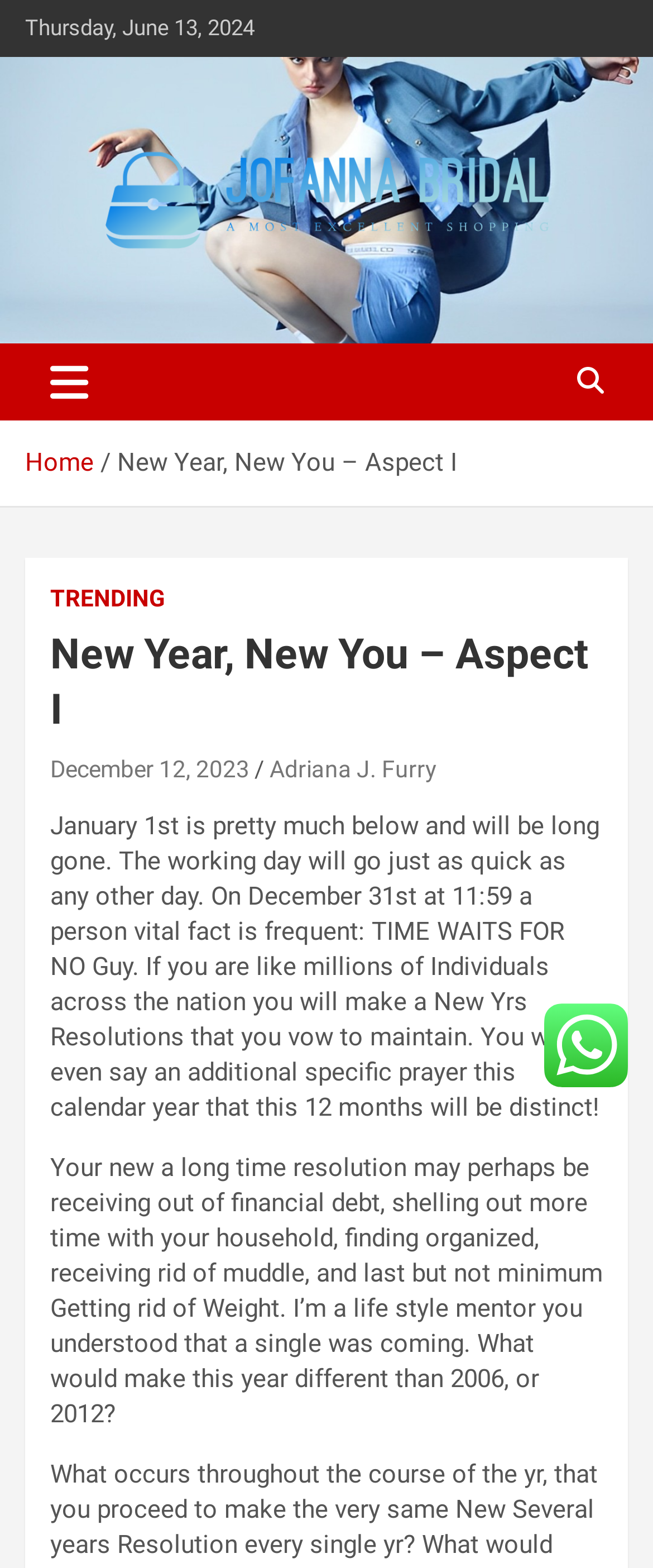Identify the bounding box coordinates for the UI element described as: "parent_node: Jofannabridal".

[0.038, 0.056, 0.962, 0.081]